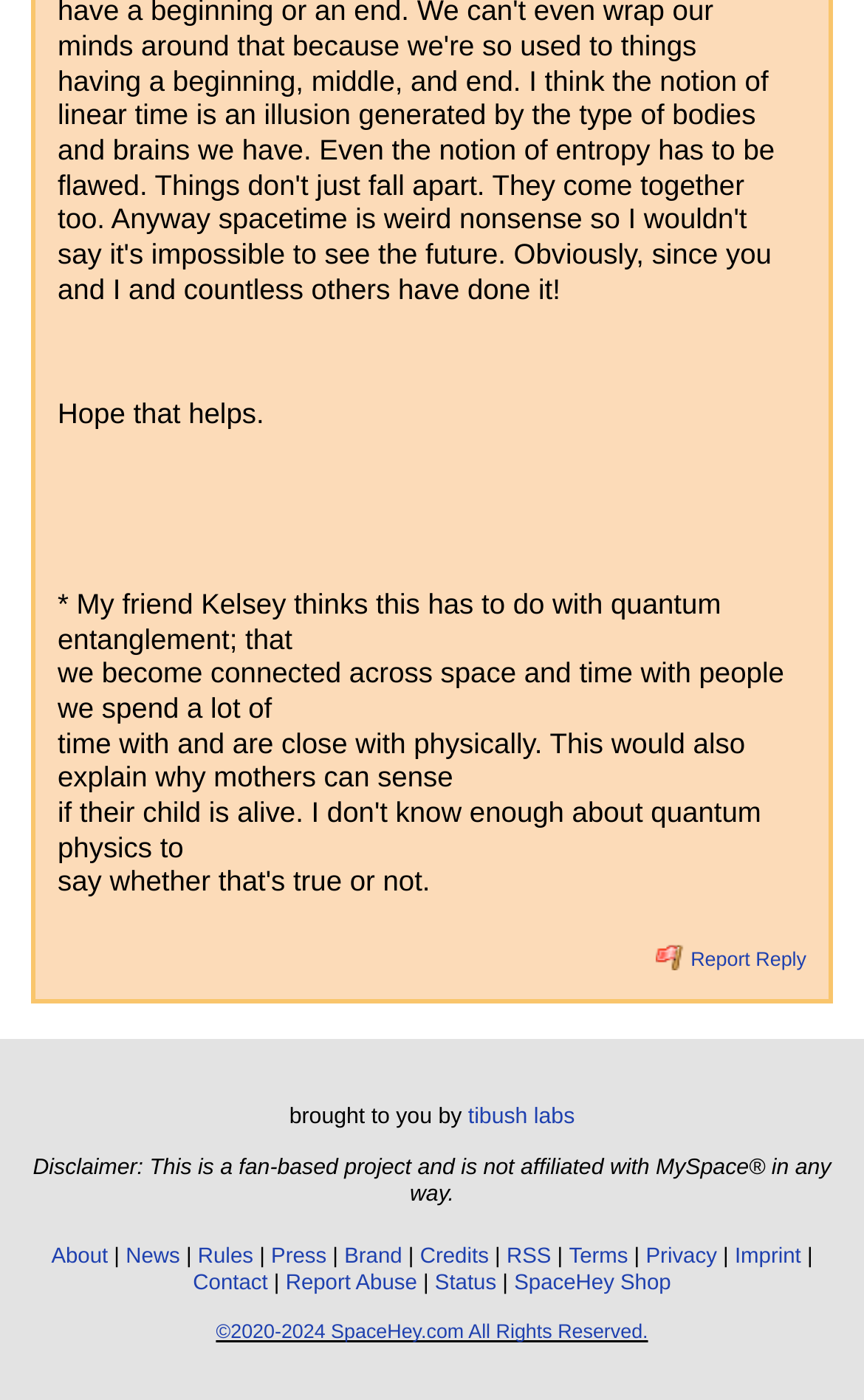Please find the bounding box coordinates of the element that must be clicked to perform the given instruction: "Visit the about page". The coordinates should be four float numbers from 0 to 1, i.e., [left, top, right, bottom].

[0.059, 0.89, 0.125, 0.907]